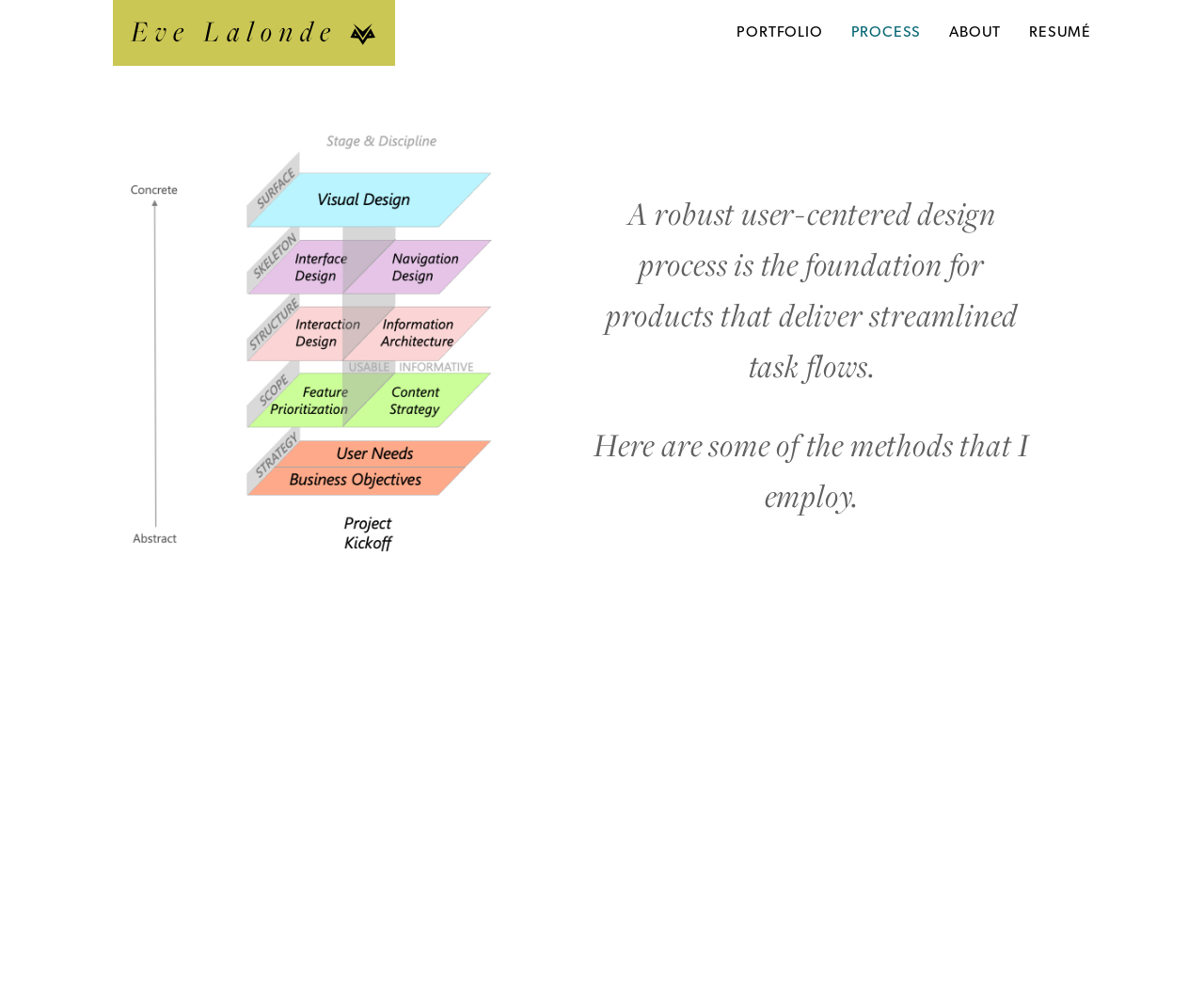Using the details in the image, give a detailed response to the question below:
What is the author's profession?

Based on the webpage content, especially the mention of design process and the presence of a 'RESUMÉ' link, it is likely that the author is a designer, possibly a user experience (UX) designer.